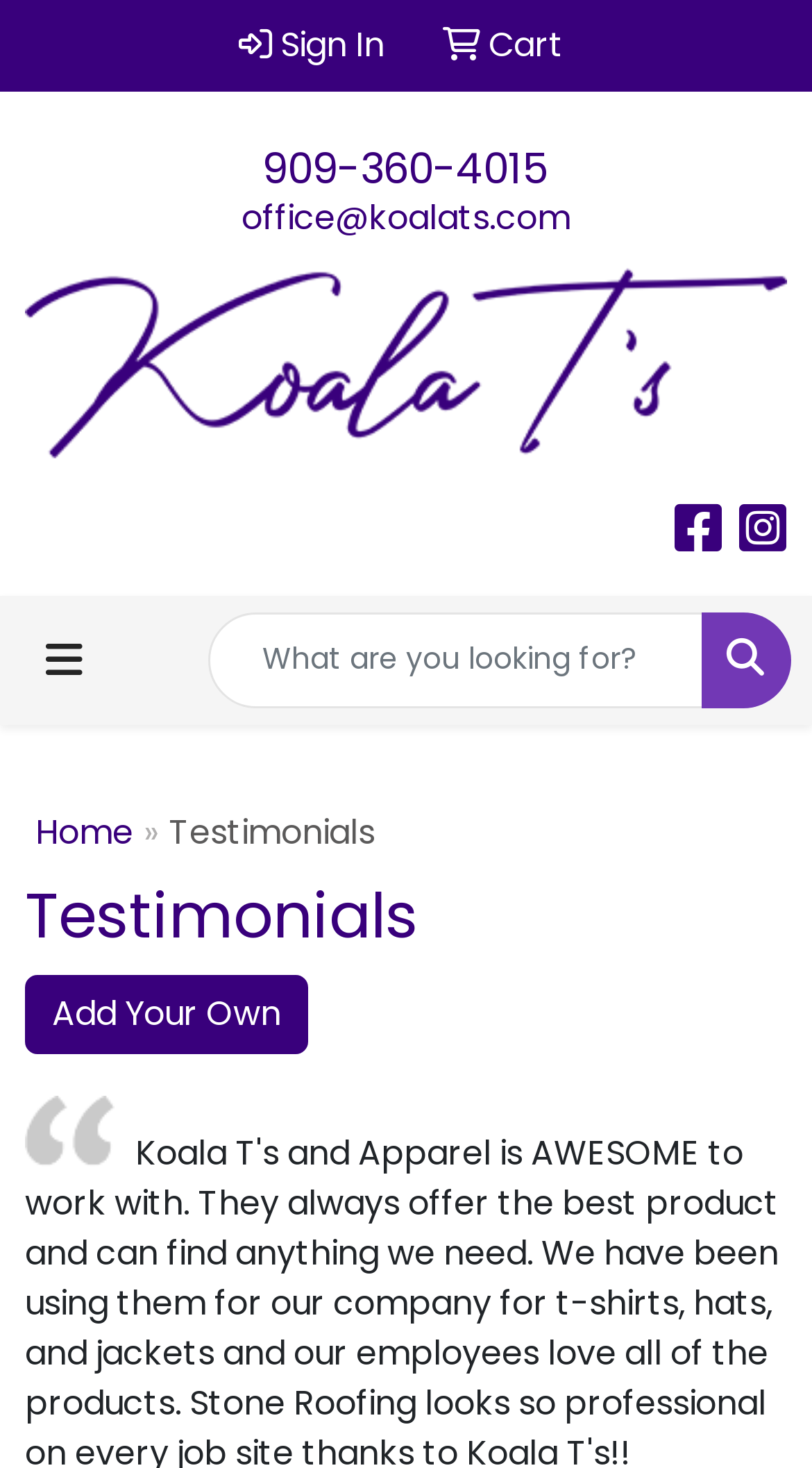Provide a thorough and detailed response to the question by examining the image: 
How many social media links are there at the top right corner?

I counted the social media links at the top right corner of the page, and I saw two links with icons, one with '' and another with ''.